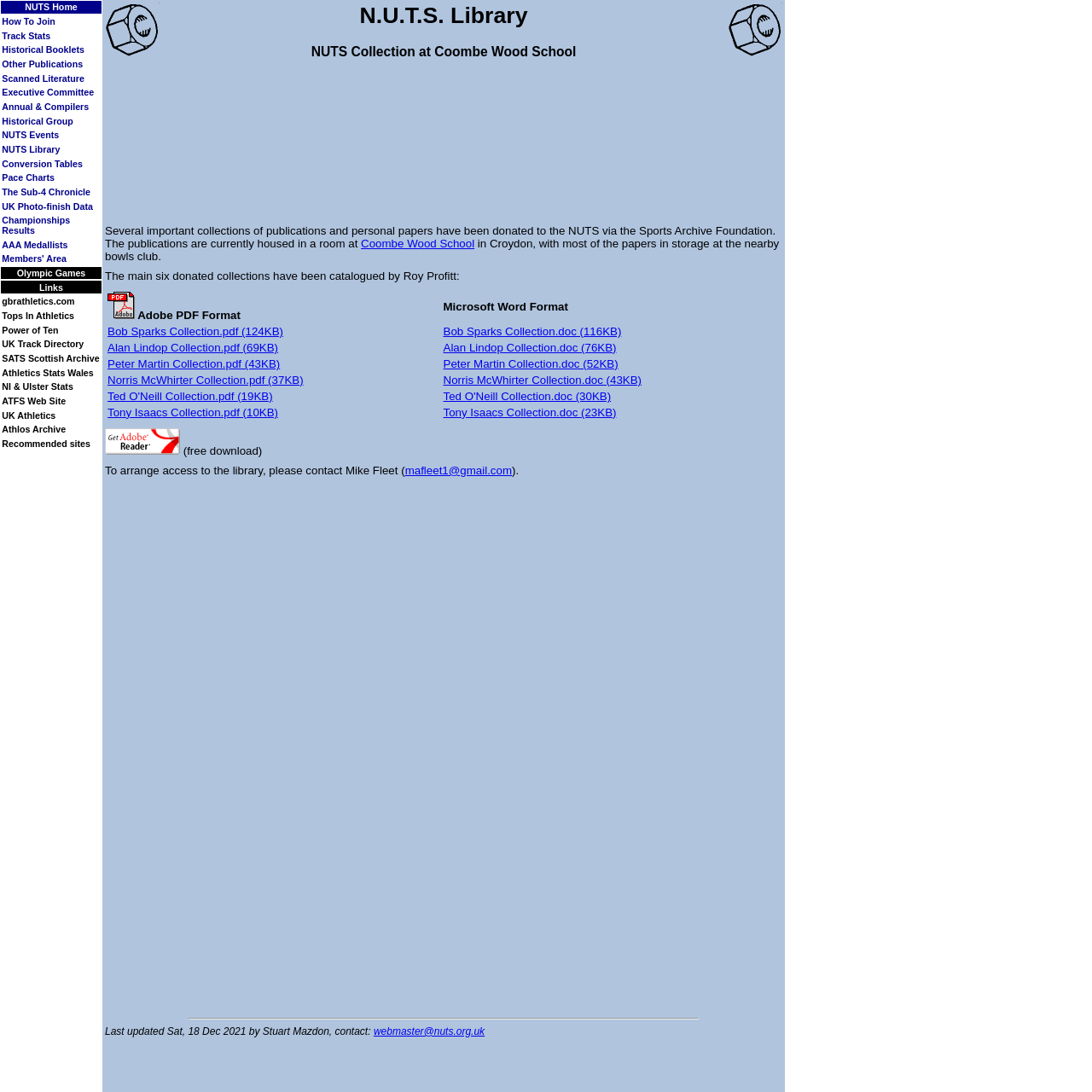What is the first link on the webpage?
Based on the image, respond with a single word or phrase.

NUTS Home